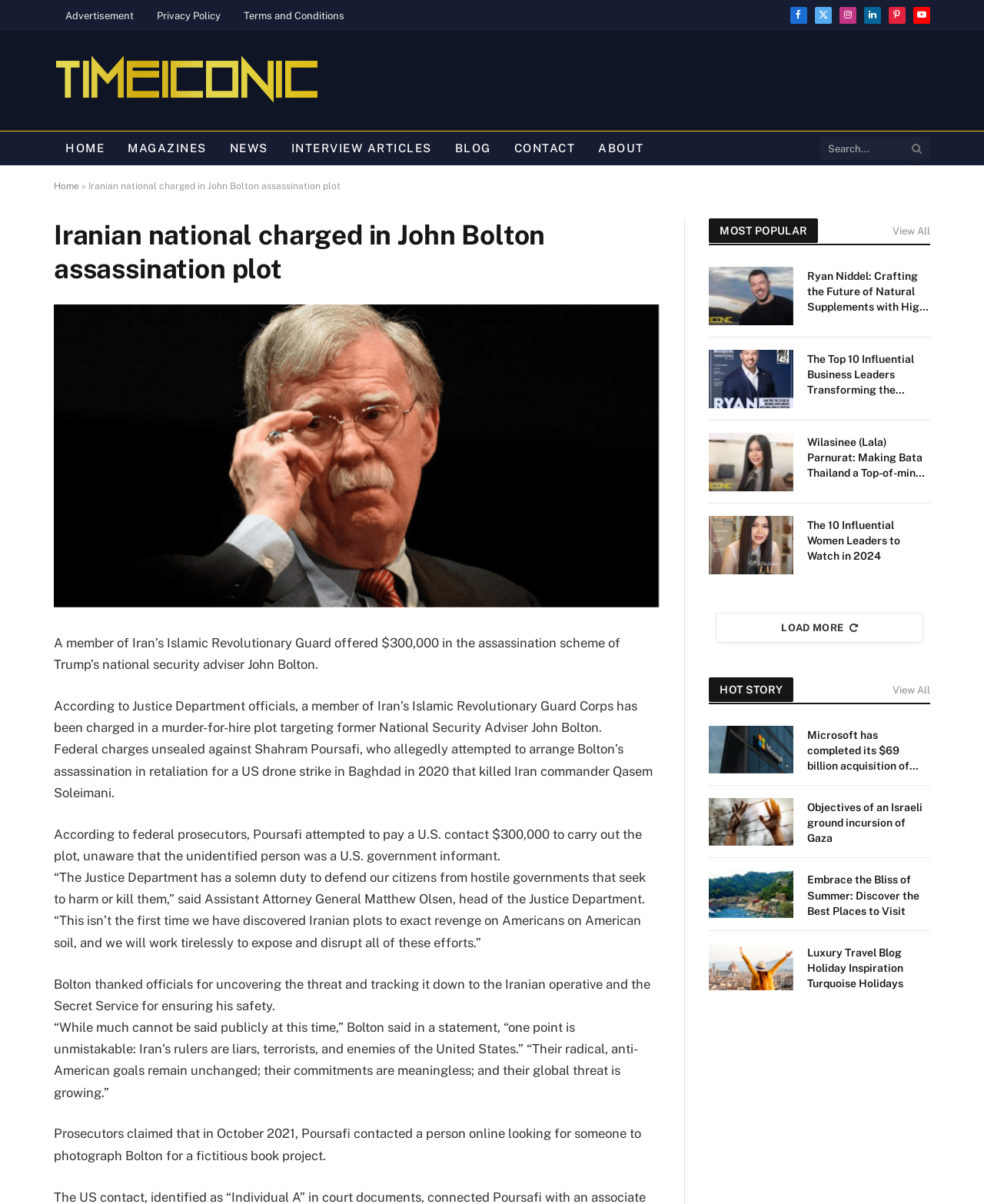Pinpoint the bounding box coordinates of the element you need to click to execute the following instruction: "Click on the Facebook link". The bounding box should be represented by four float numbers between 0 and 1, in the format [left, top, right, bottom].

[0.803, 0.006, 0.82, 0.02]